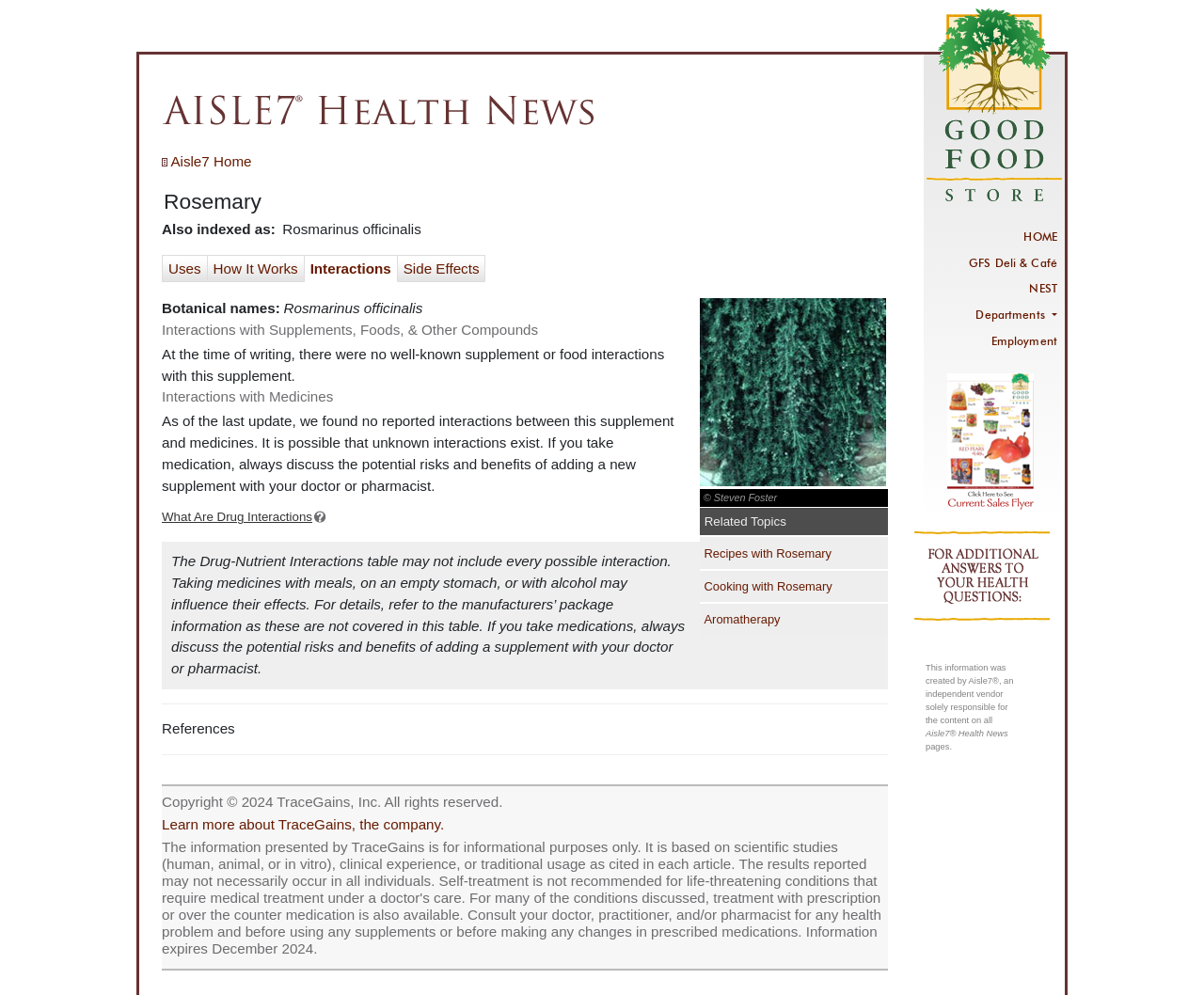Locate the bounding box coordinates of the element you need to click to accomplish the task described by this instruction: "Go to HOME page".

[0.767, 0.225, 0.884, 0.251]